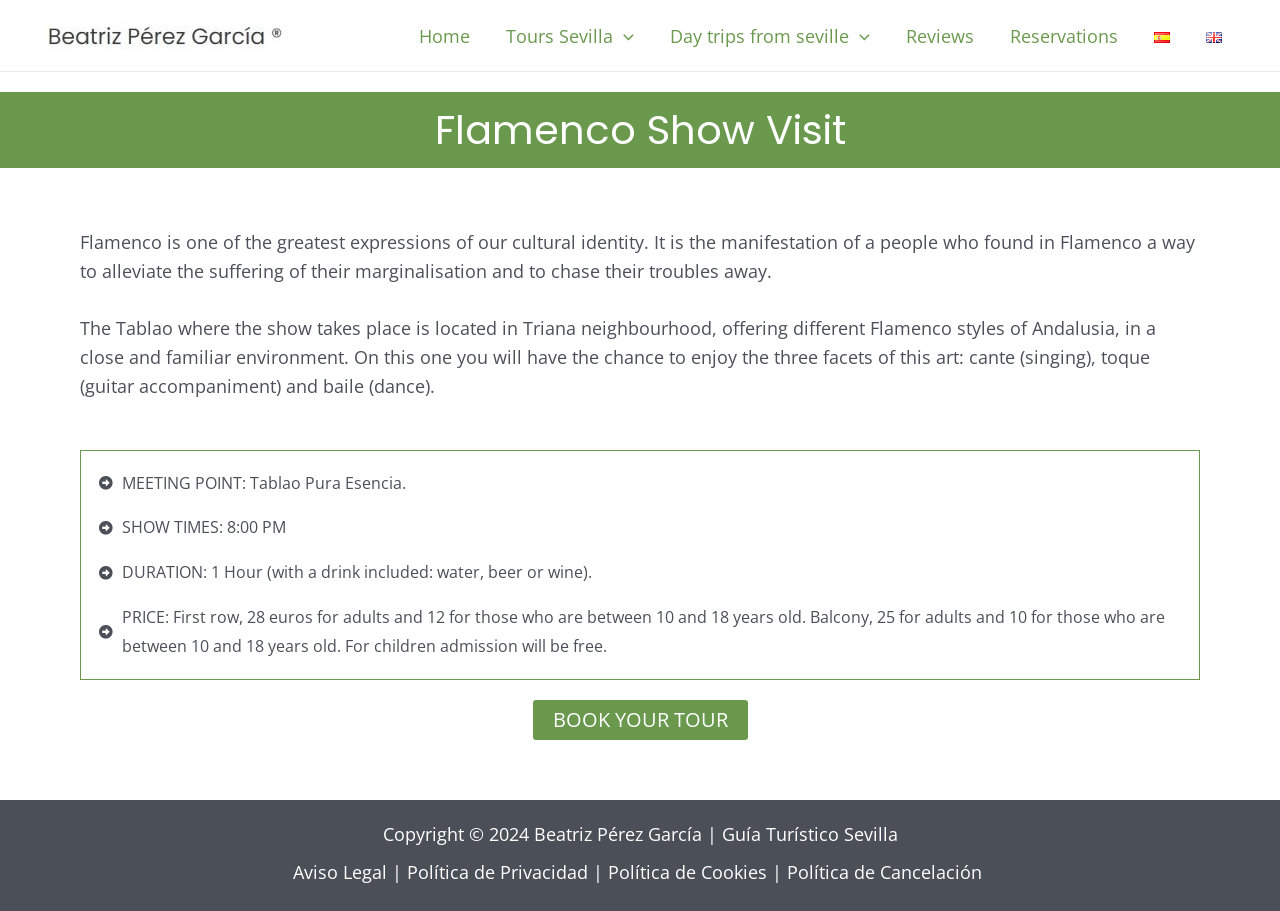Provide the bounding box coordinates for the area that should be clicked to complete the instruction: "Learn more about the roles of a service manager".

None